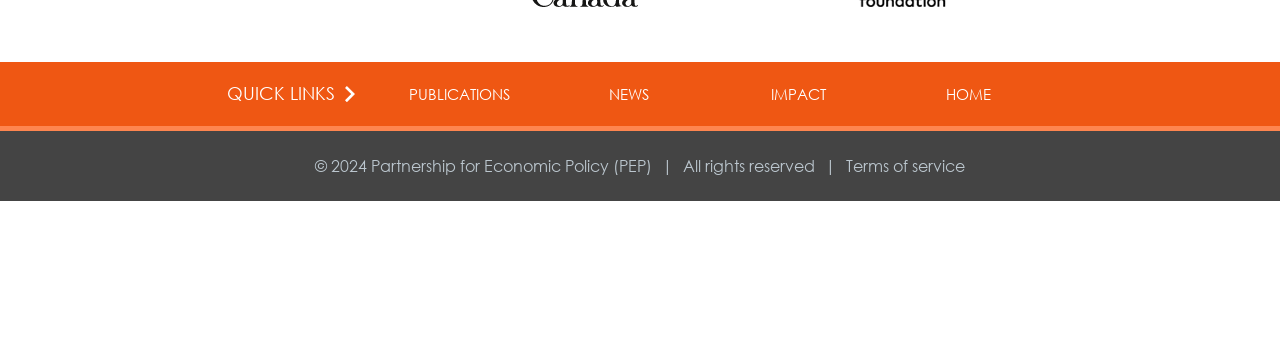Using the provided element description, identify the bounding box coordinates as (top-left x, top-left y, bottom-right x, bottom-right y). Ensure all values are between 0 and 1. Description: Impact

[0.558, 0.636, 0.69, 0.769]